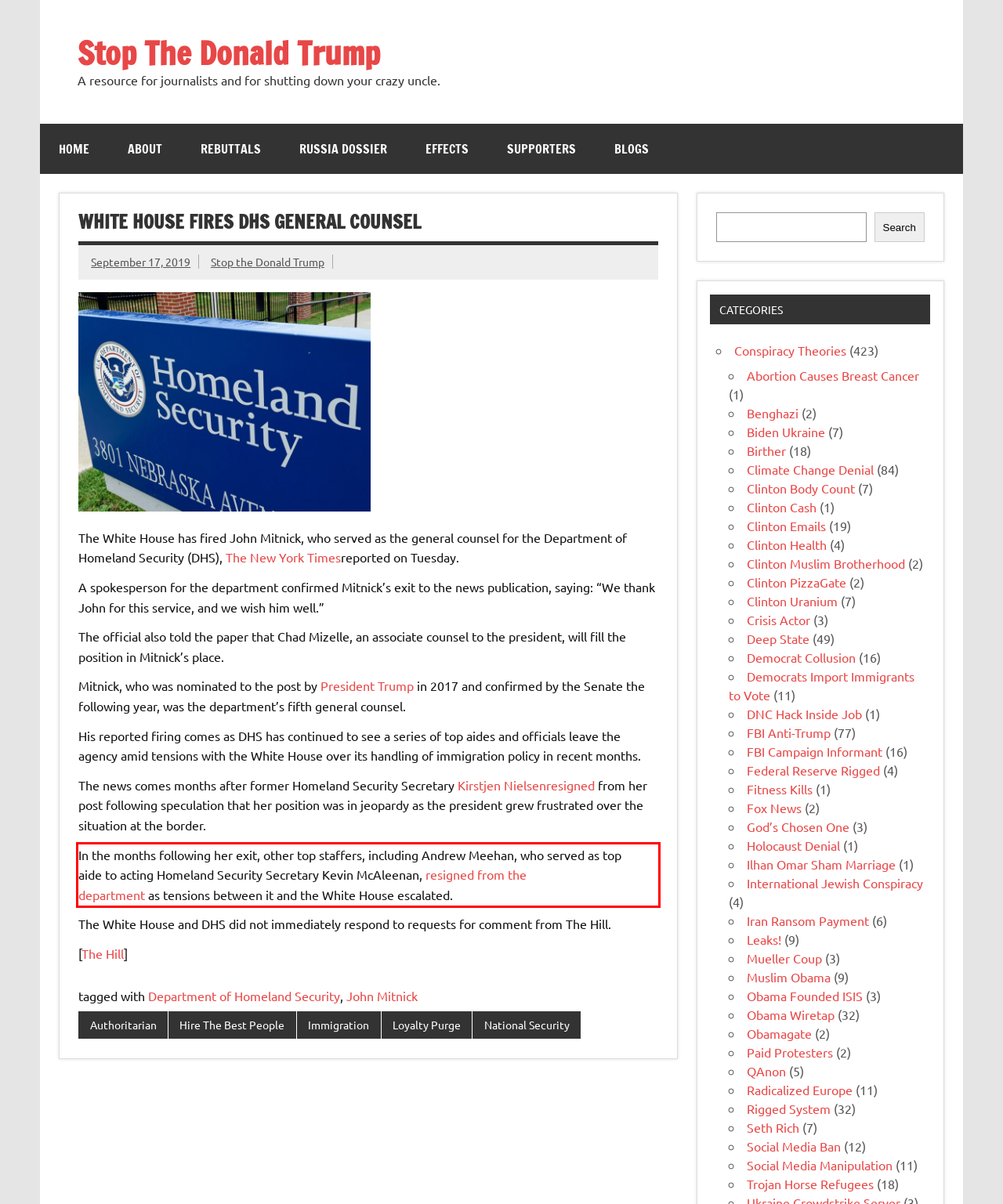Observe the screenshot of the webpage, locate the red bounding box, and extract the text content within it.

In the months following her exit, other top staffers, including Andrew Meehan, who served as top aide to acting Homeland Security Secretary Kevin McAleenan, resigned from the department as tensions between it and the White House escalated.